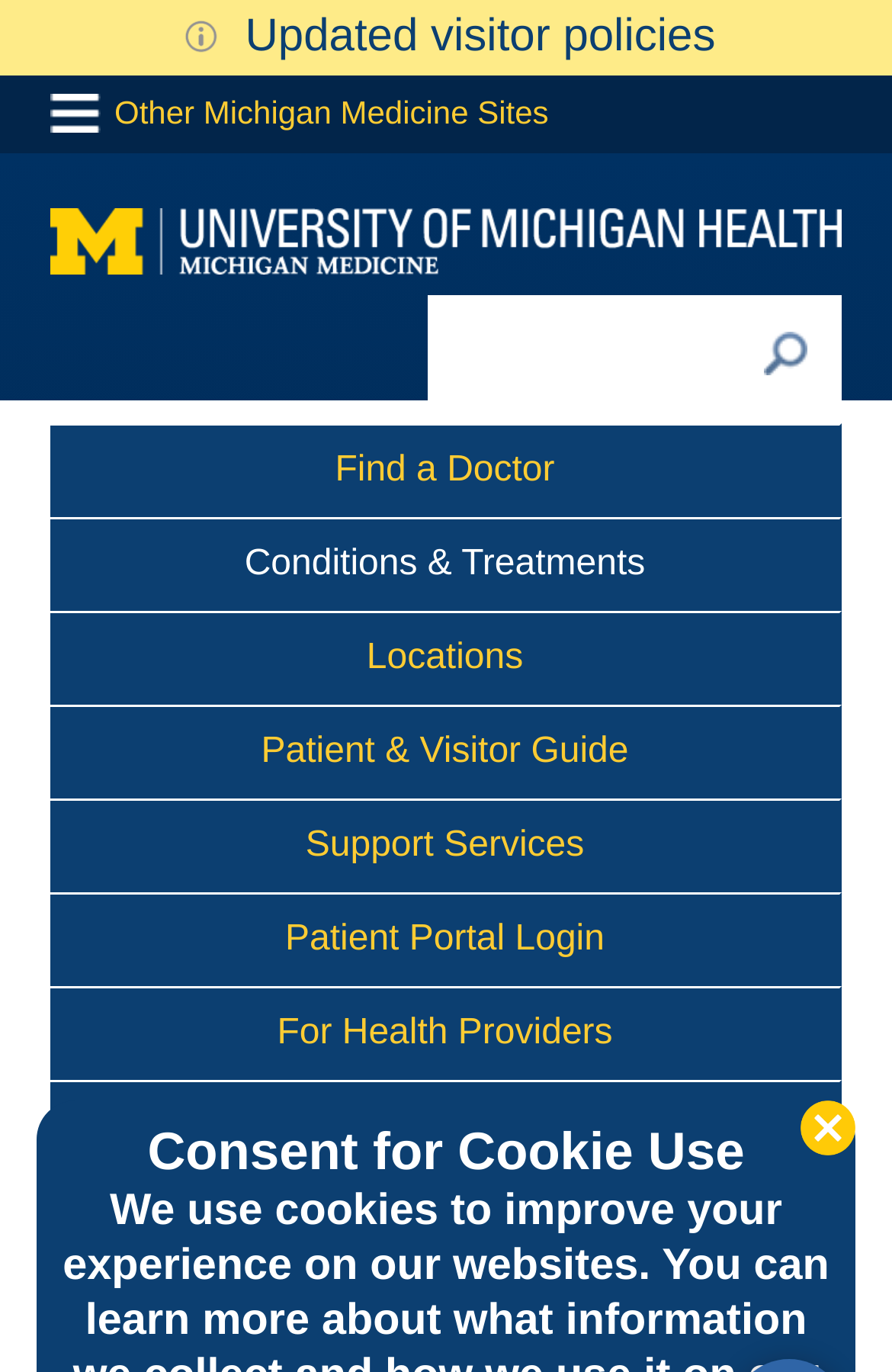What is the main heading displayed on the webpage? Please provide the text.

Sacroiliac Joint Pain